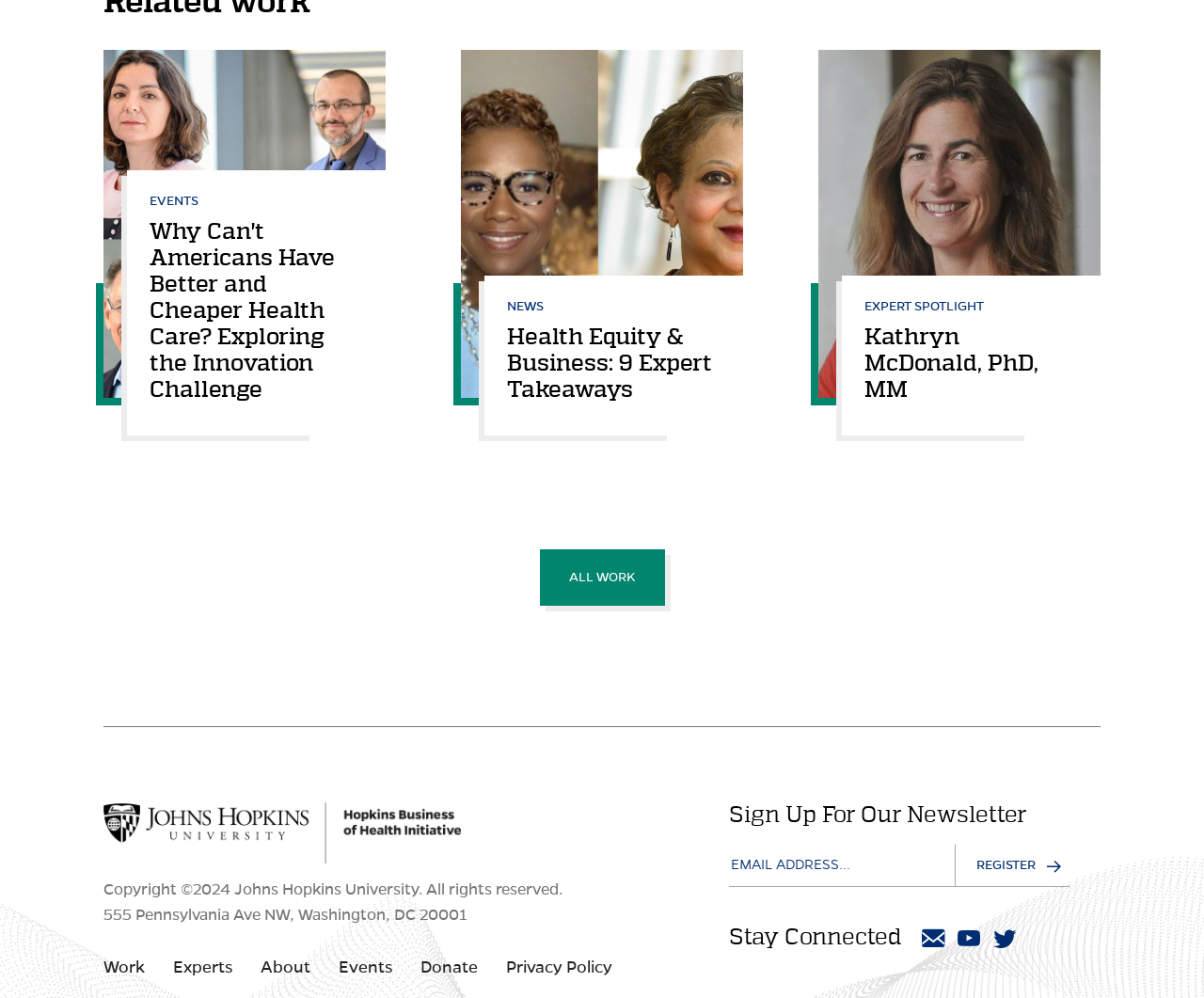Provide the bounding box coordinates for the area that should be clicked to complete the instruction: "Click on the 'Kathryn McDonald, PhD, MM' link".

[0.718, 0.327, 0.862, 0.403]